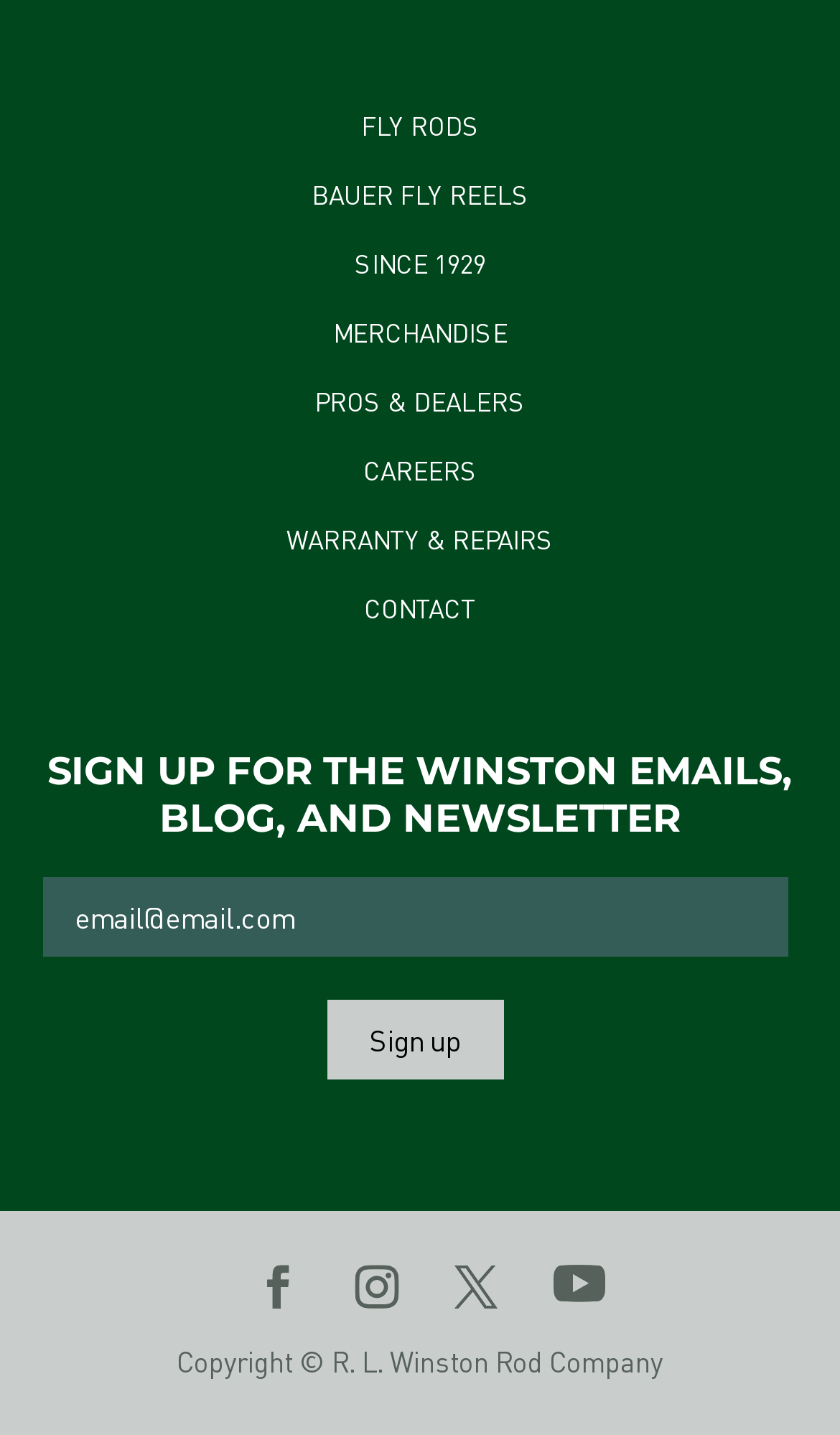Locate the bounding box coordinates of the clickable part needed for the task: "Click on SINCE 1929".

[0.422, 0.172, 0.578, 0.195]